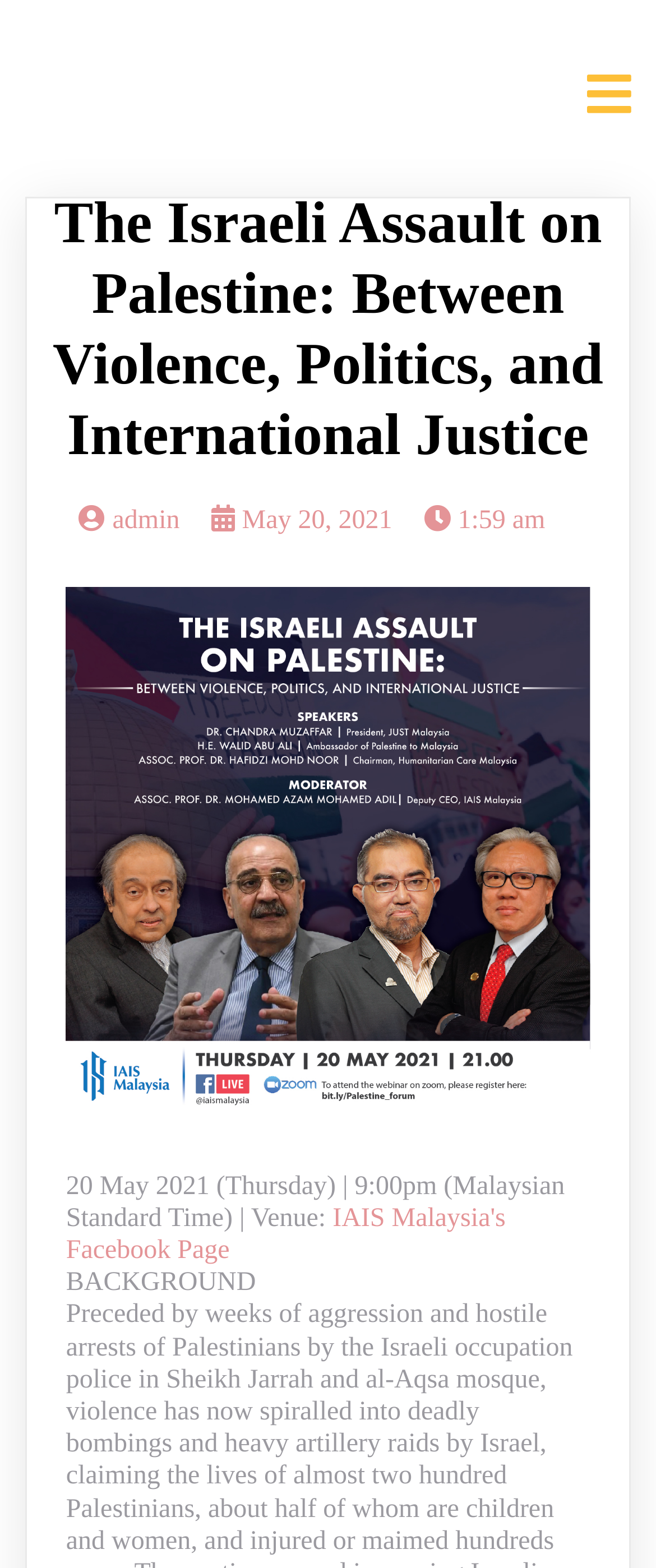Determine the bounding box coordinates of the UI element described by: "IAIS Malaysia's Facebook Page".

[0.101, 0.768, 0.771, 0.807]